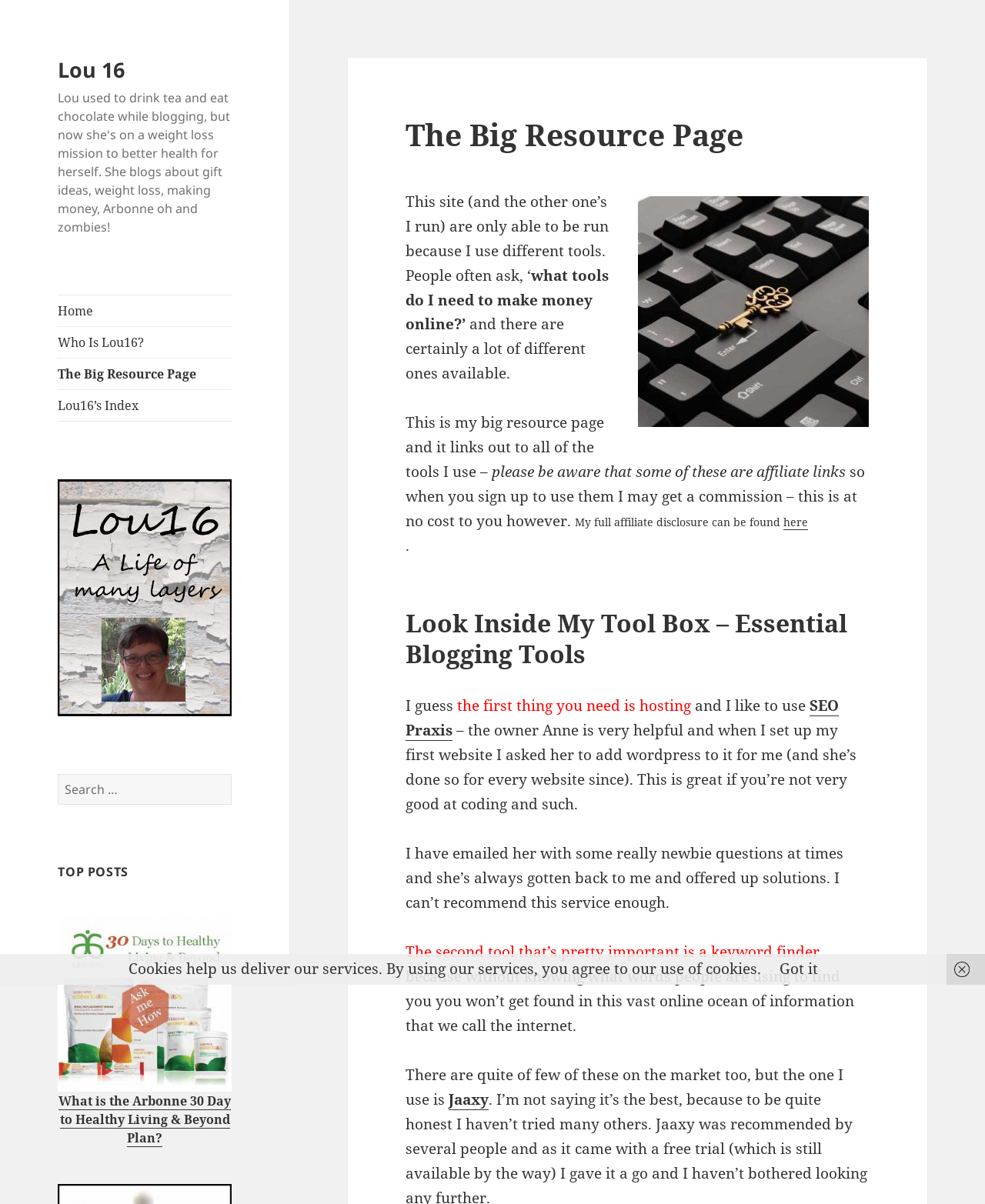Find the UI element described as: "Got it" and predict its bounding box coordinates. Ensure the coordinates are four float numbers between 0 and 1, [left, top, right, bottom].

[0.791, 0.796, 0.83, 0.813]